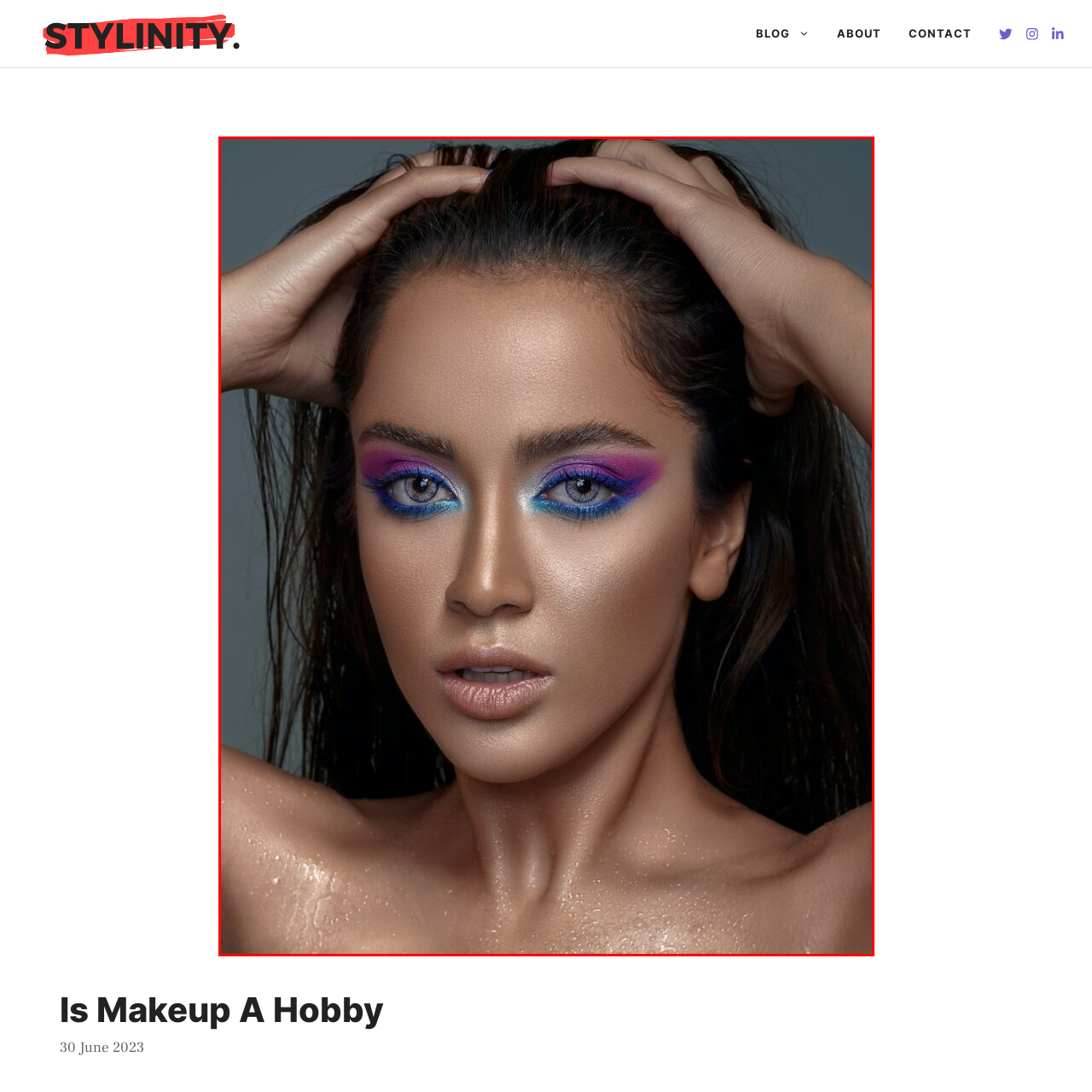Elaborate on the image contained within the red outline, providing as much detail as possible.

The image features a striking portrait of a woman with captivating blue eyes and long, dark hair. Her makeup artistry is bold and vibrant, showcasing a blend of blue and pink eyeshadow that accentuates her eyes, surrounded by a luminous, golden complexion. The lighting highlights the sheen of her skin, giving her a radiant and fresh appearance. With both hands gracefully placed on her head, she exudes a sense of confidence and allure. The background is softly blurred, allowing her features and the exquisite makeup details to take center stage in this artistic representation of beauty.